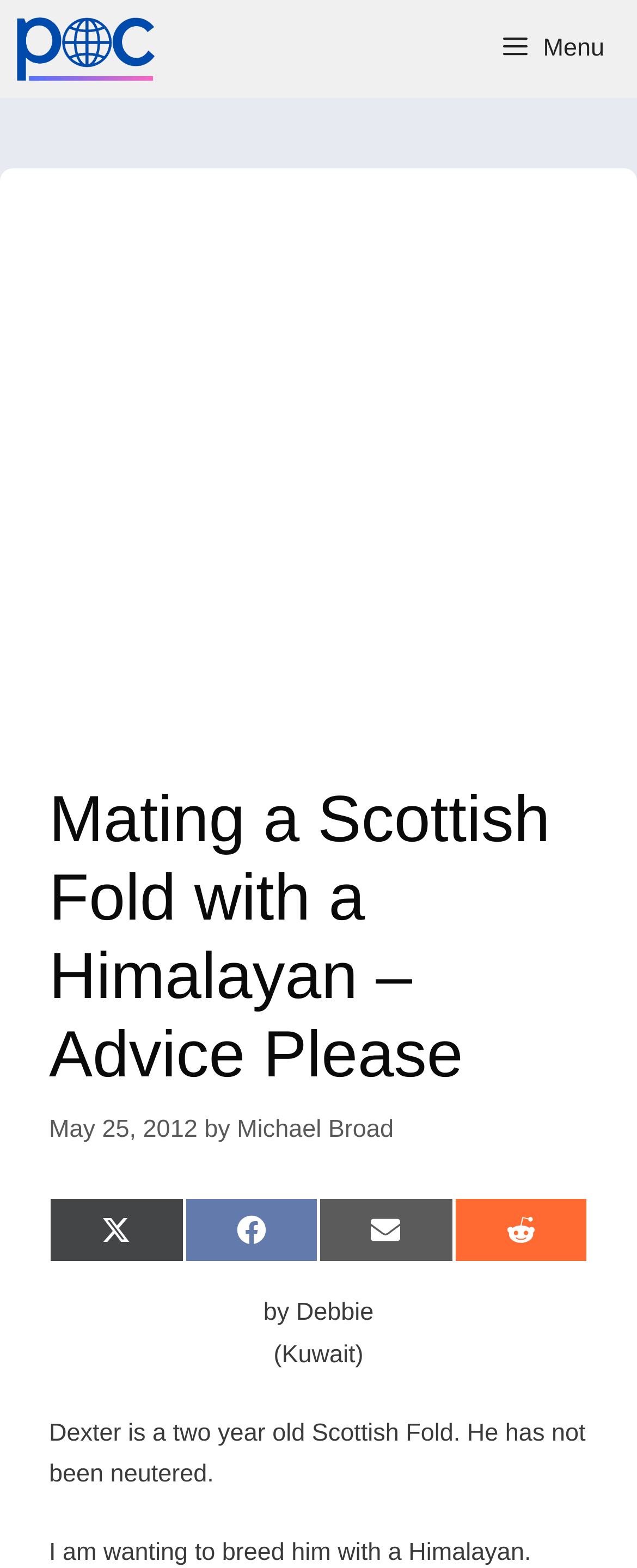What is the date of this article?
Please provide a comprehensive answer based on the details in the screenshot.

The date of this article is May 25, 2012, which can be found in the time element in the article header, specifically in the text 'May 25, 2012'.